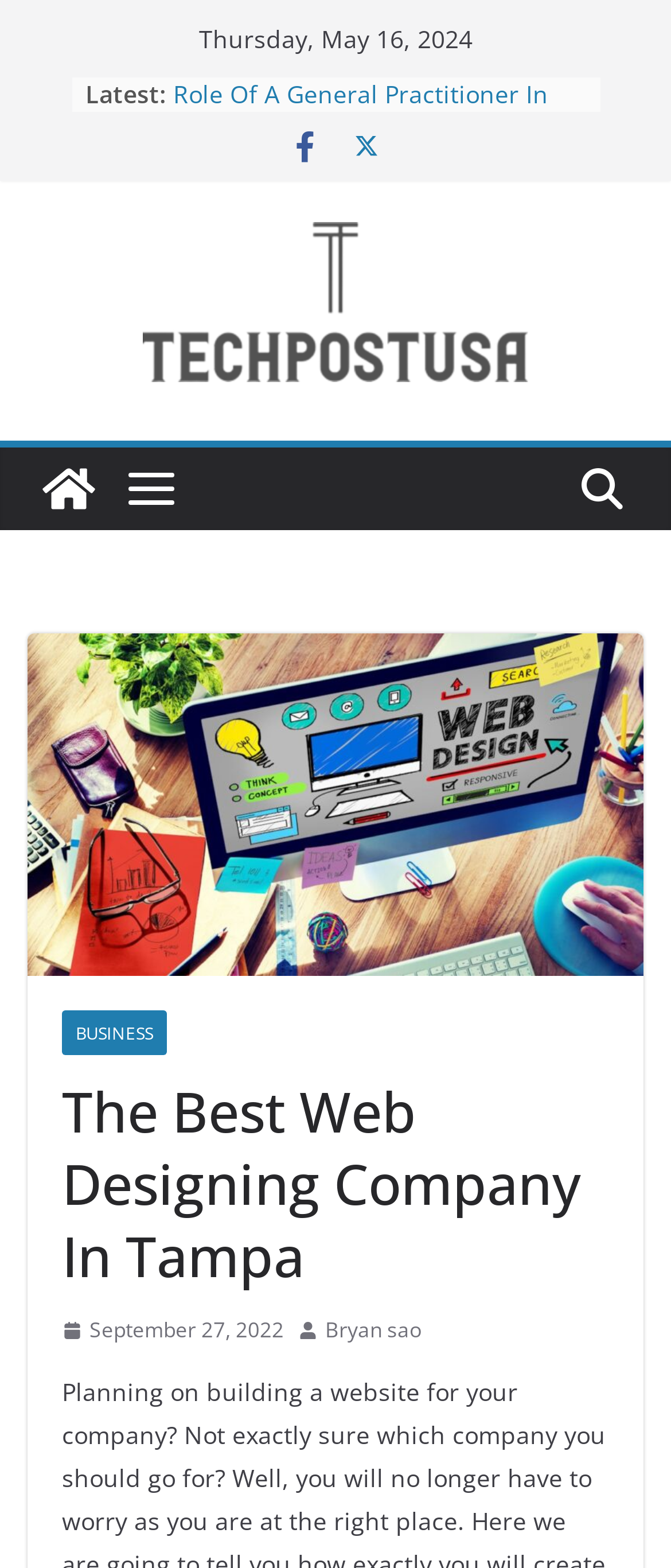Provide a one-word or short-phrase answer to the question:
How many social media icons are there?

2